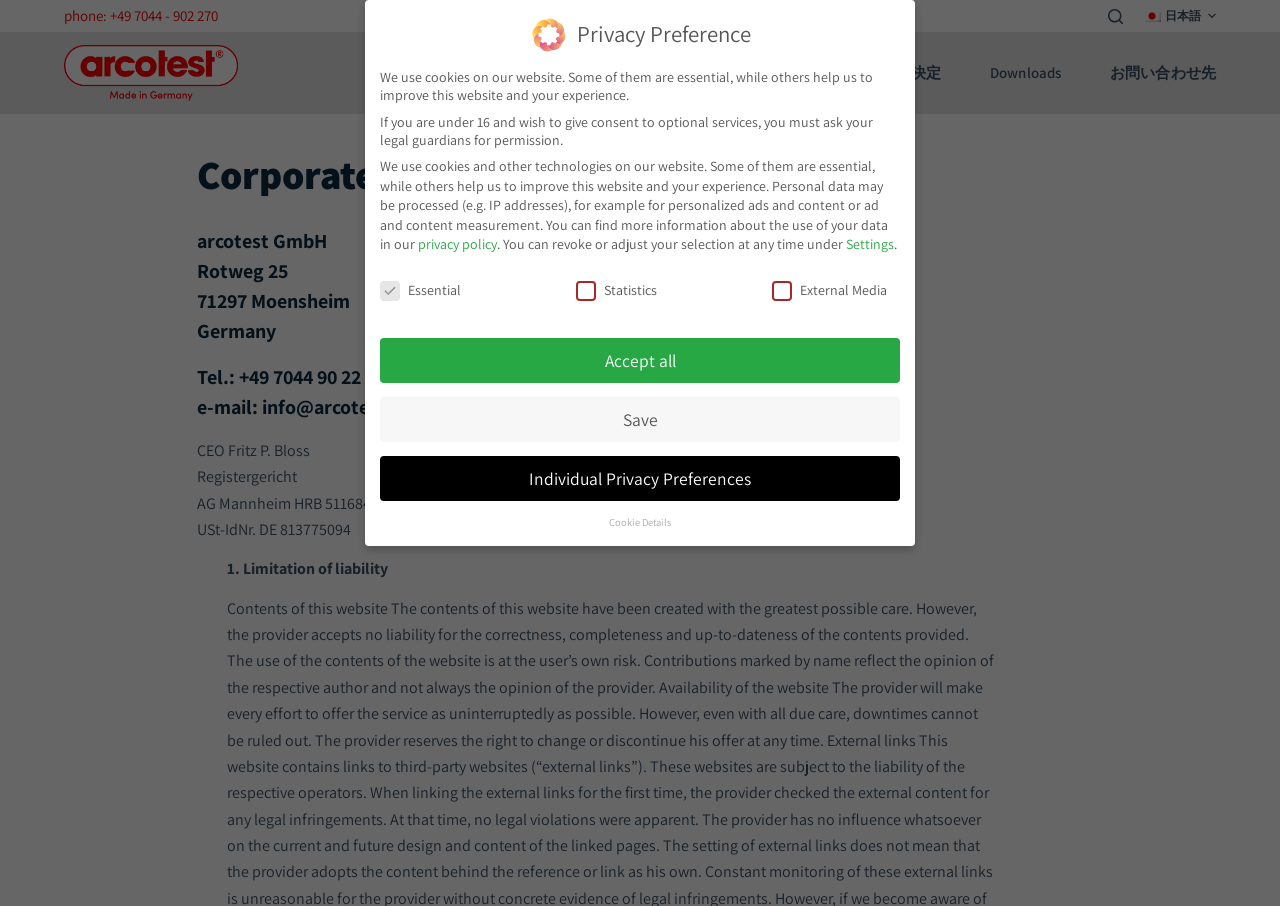Please identify the bounding box coordinates of the area that needs to be clicked to follow this instruction: "Contact the company".

[0.05, 0.007, 0.17, 0.028]